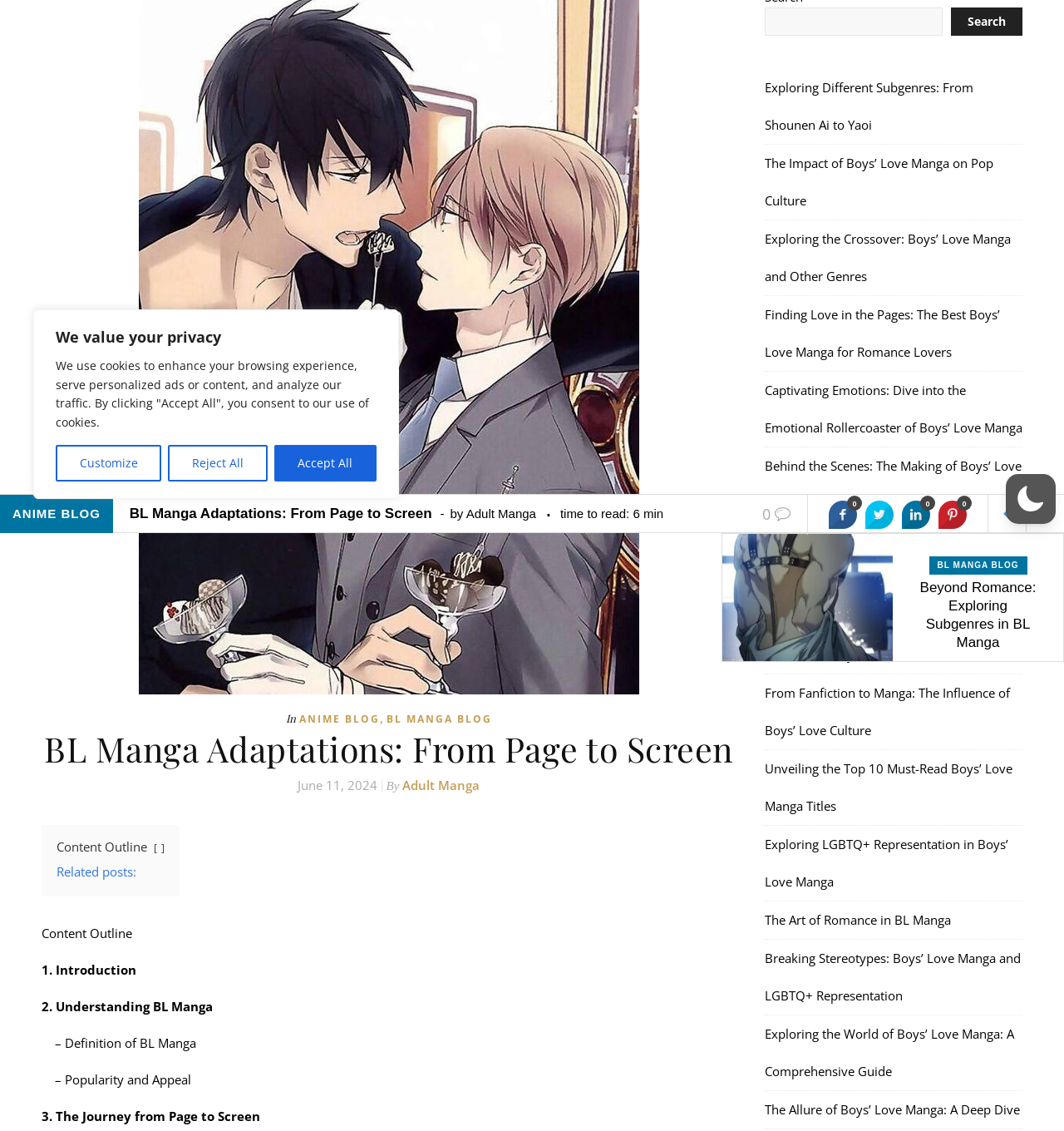Find the bounding box coordinates for the HTML element described in this sentence: "Search". Provide the coordinates as four float numbers between 0 and 1, in the format [left, top, right, bottom].

[0.894, 0.006, 0.961, 0.031]